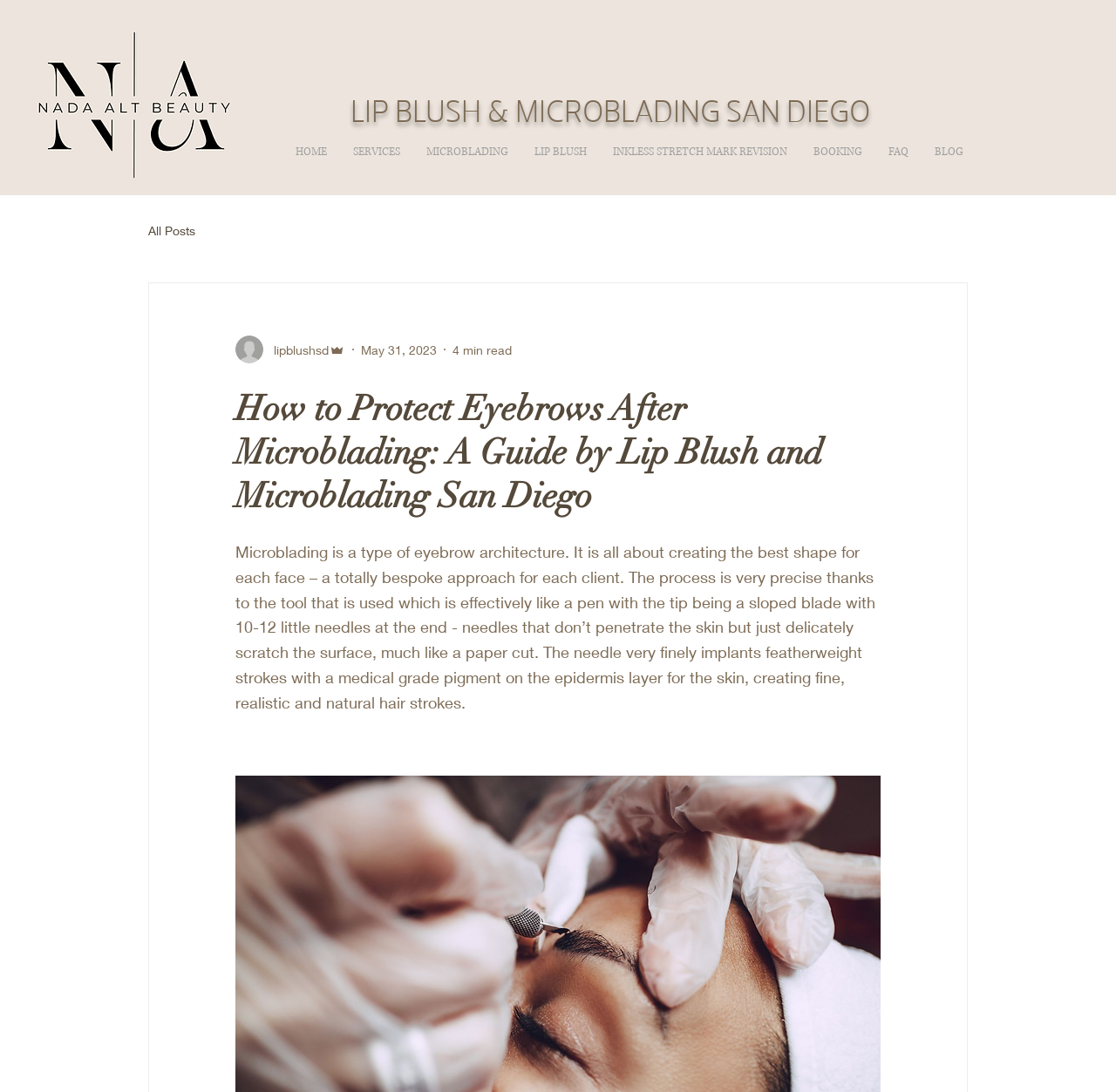What is the name of the company?
Answer with a single word or short phrase according to what you see in the image.

Lip Blush and Microblading San Diego